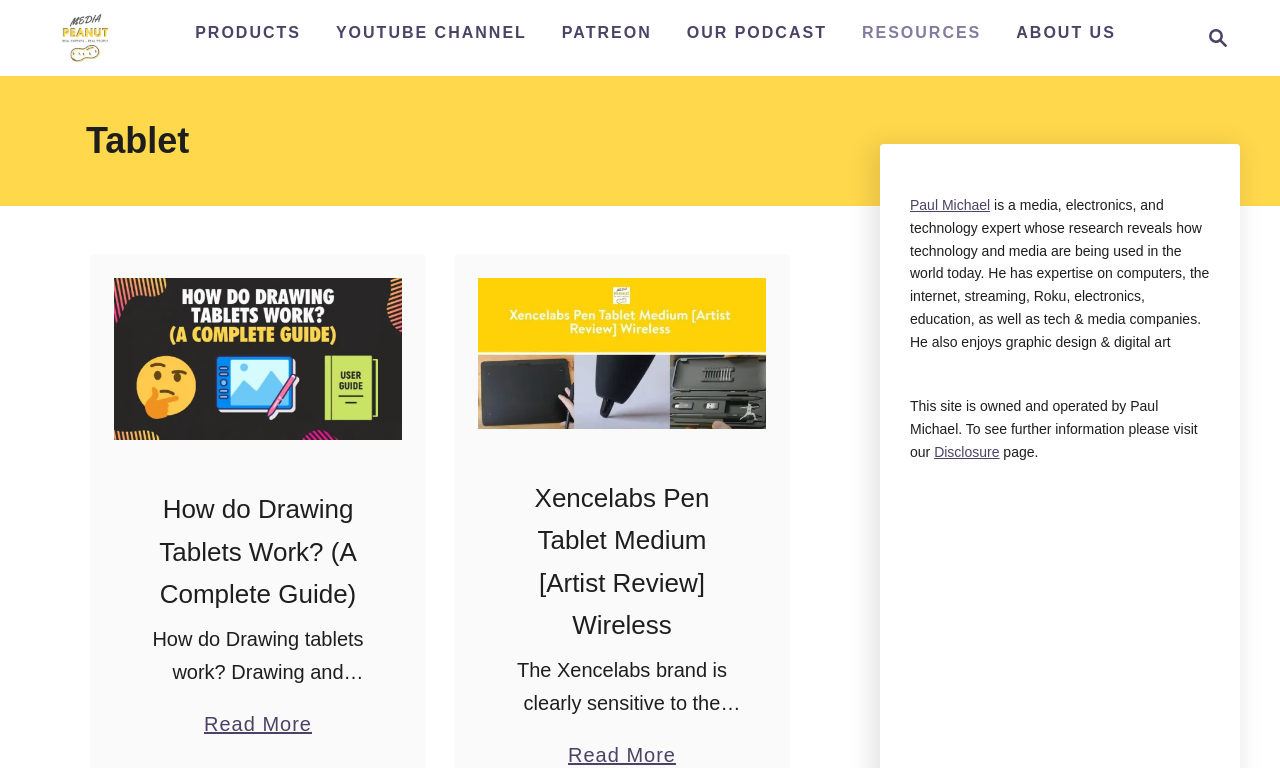Please identify the bounding box coordinates of the element's region that I should click in order to complete the following instruction: "Visit the PRODUCTS page". The bounding box coordinates consist of four float numbers between 0 and 1, i.e., [left, top, right, bottom].

[0.145, 0.018, 0.243, 0.068]